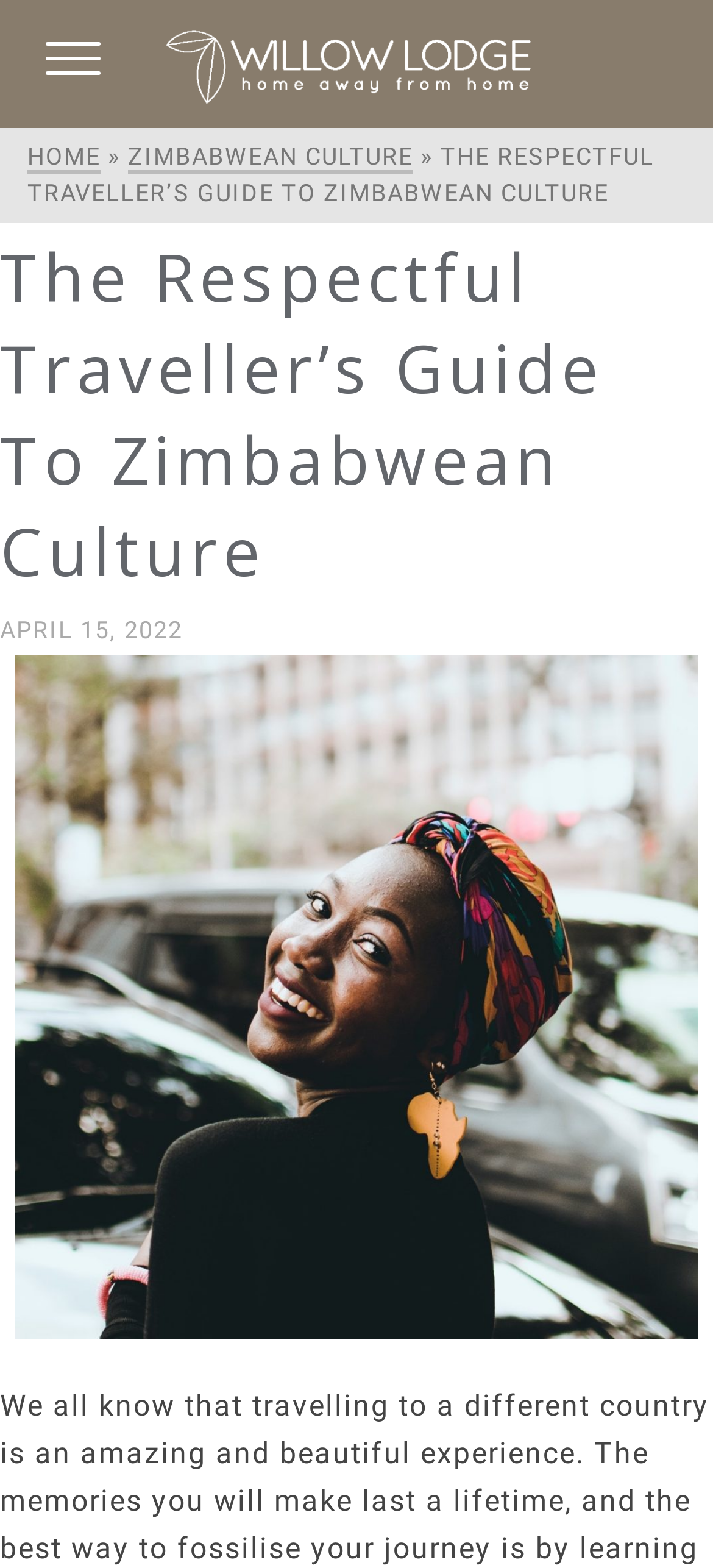Answer the question in one word or a short phrase:
What is the name of the lodge mentioned?

Willow Lodge